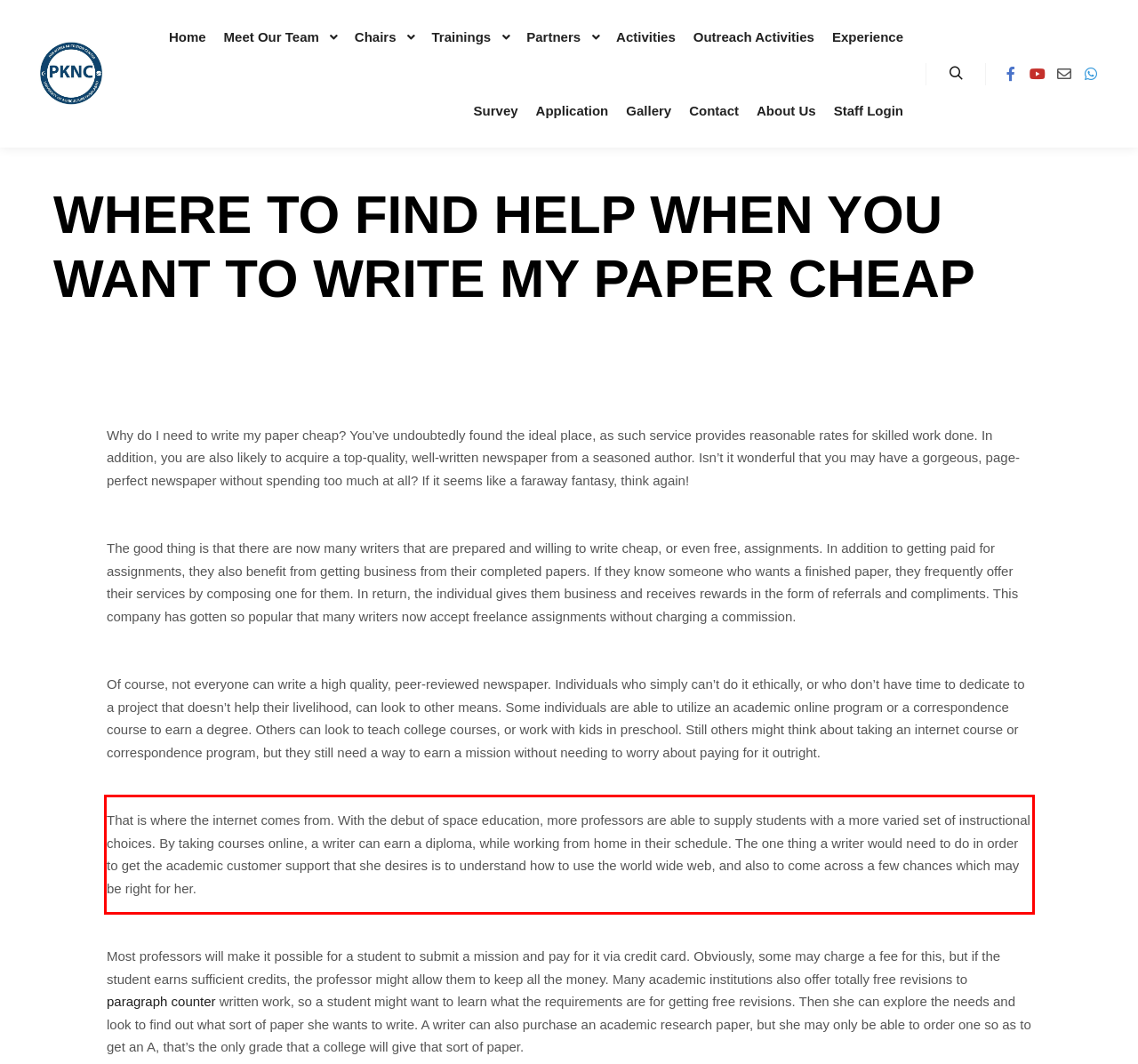Look at the provided screenshot of the webpage and perform OCR on the text within the red bounding box.

That is where the internet comes from. With the debut of space education, more professors are able to supply students with a more varied set of instructional choices. By taking courses online, a writer can earn a diploma, while working from home in their schedule. The one thing a writer would need to do in order to get the academic customer support that she desires is to understand how to use the world wide web, and also to come across a few chances which may be right for her.